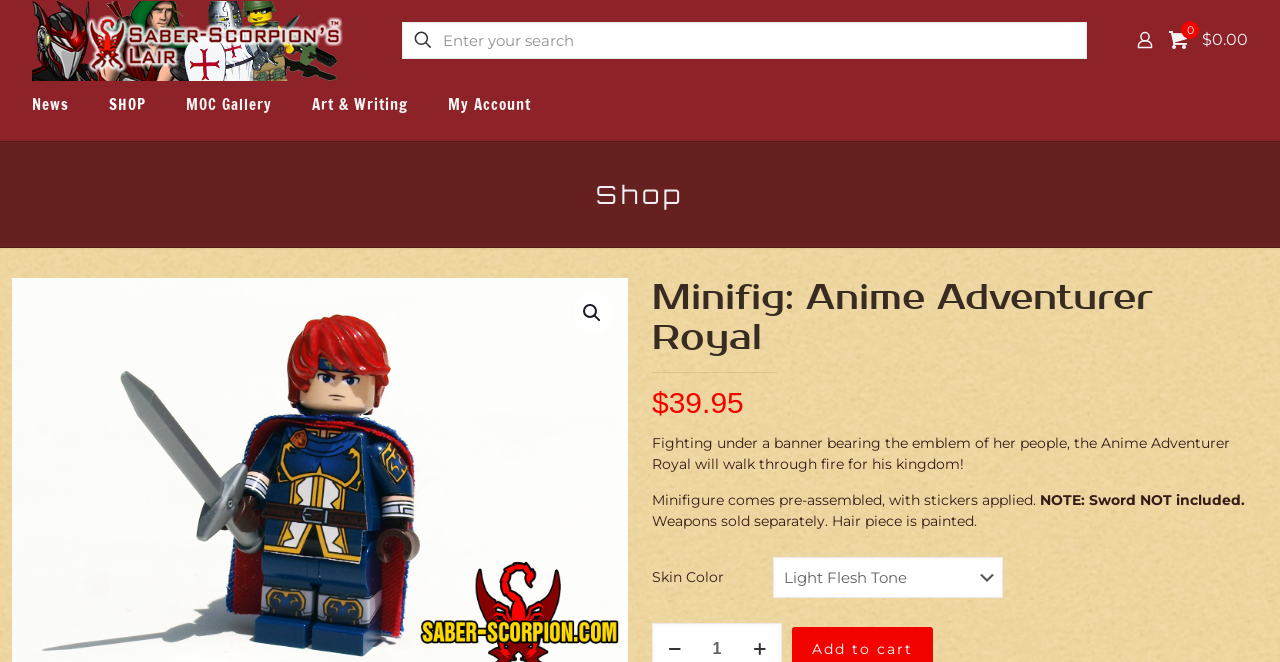Indicate the bounding box coordinates of the element that must be clicked to execute the instruction: "Go to Home page". The coordinates should be given as four float numbers between 0 and 1, i.e., [left, top, right, bottom].

None